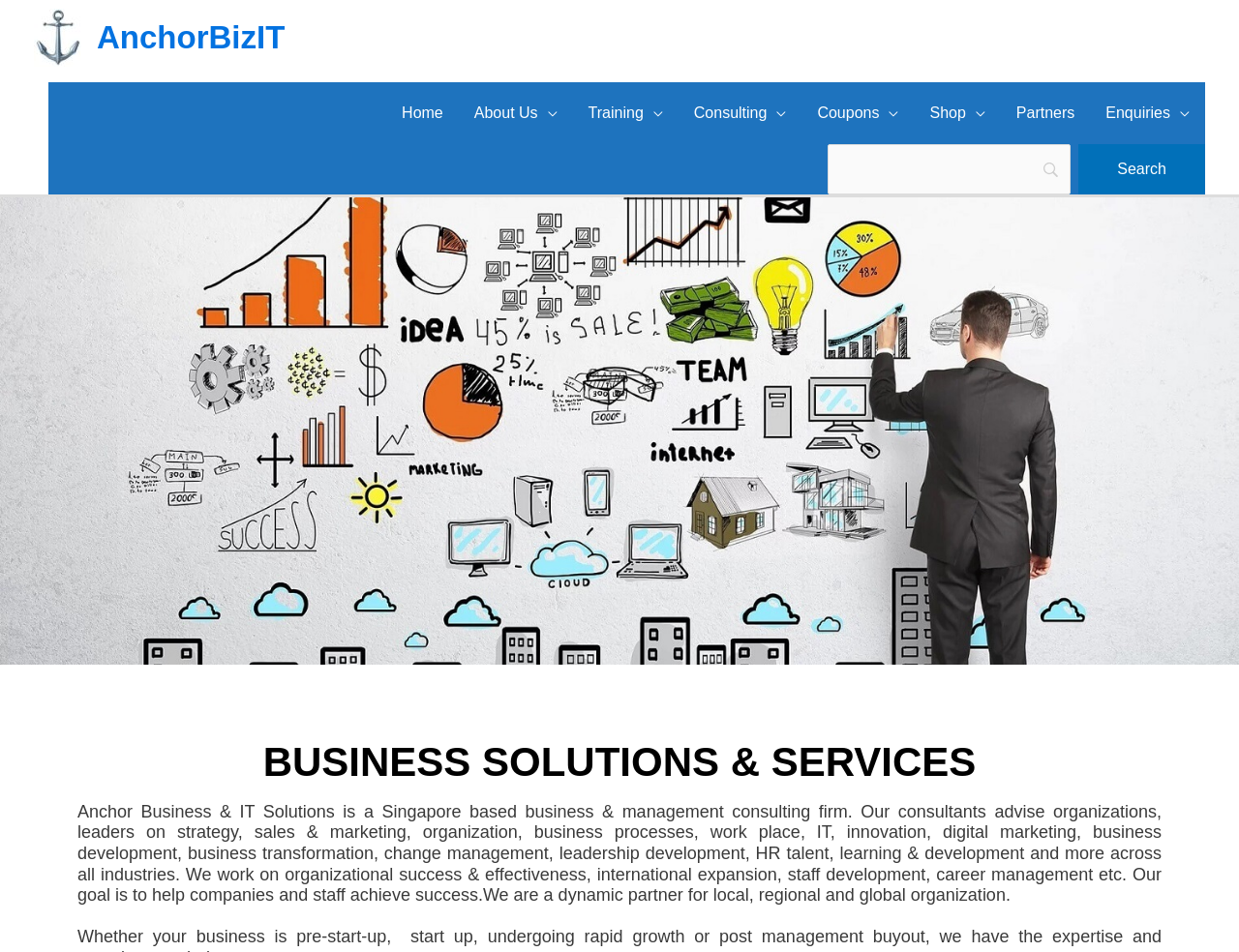Find the bounding box coordinates of the element you need to click on to perform this action: 'Learn about Anchor Consulting'. The coordinates should be represented by four float values between 0 and 1, in the format [left, top, right, bottom].

[0.37, 0.086, 0.462, 0.151]